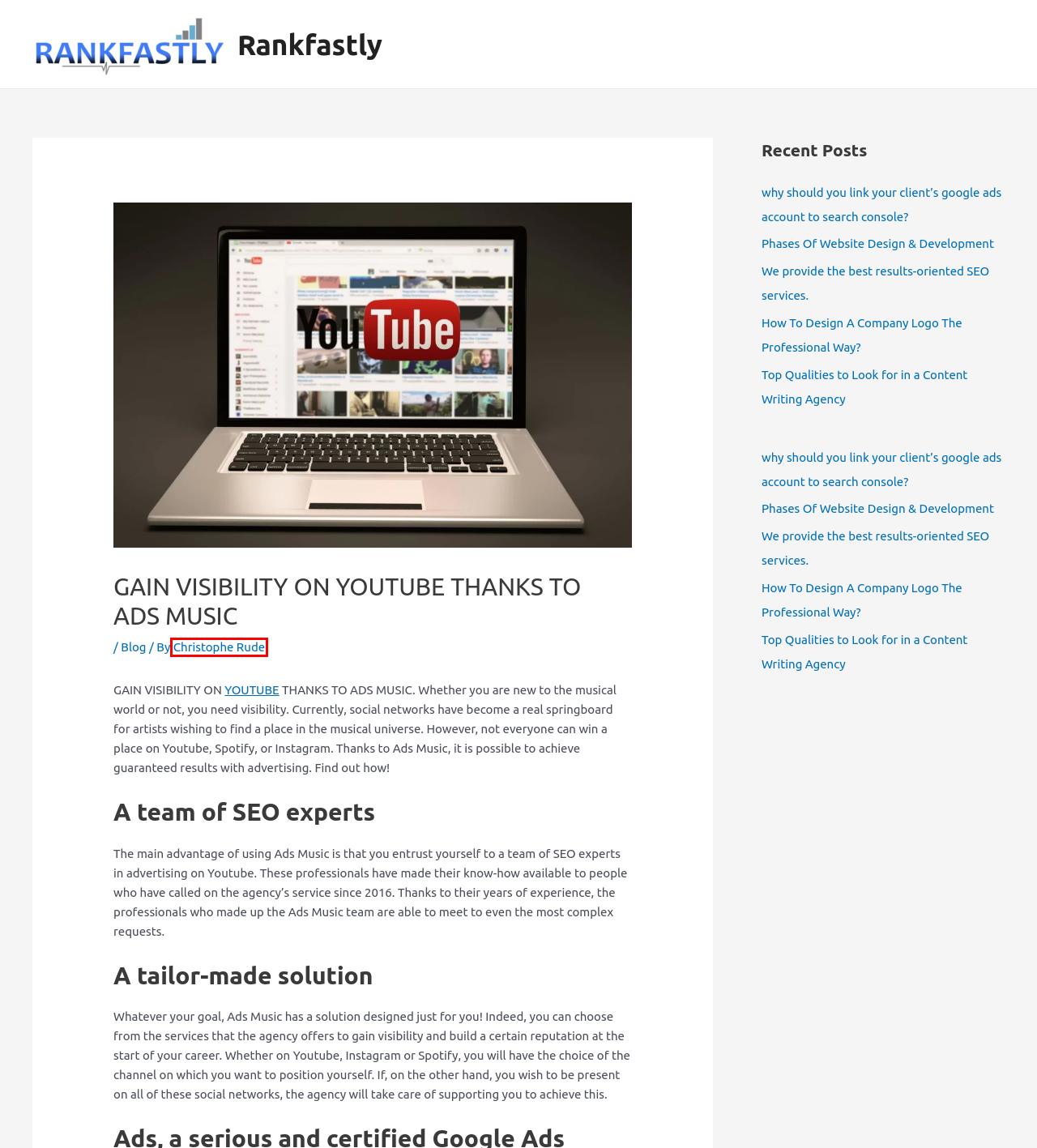Check out the screenshot of a webpage with a red rectangle bounding box. Select the best fitting webpage description that aligns with the new webpage after clicking the element inside the bounding box. Here are the candidates:
A. why should you link your client’s google ads account to search console? – Rankfastly
B. We provide the best results-oriented SEO services. – Rankfastly
C. Rankfastly – Boost Google Rankings
D. Christophe Rude – Rankfastly
E. Top Qualities to Look for in a Content Writing Agency – Rankfastly
F. Phases Of Website Design & Development – Rankfastly
G. Blog – Rankfastly
H. How To Design A Company Logo The Professional Way? – Rankfastly

D